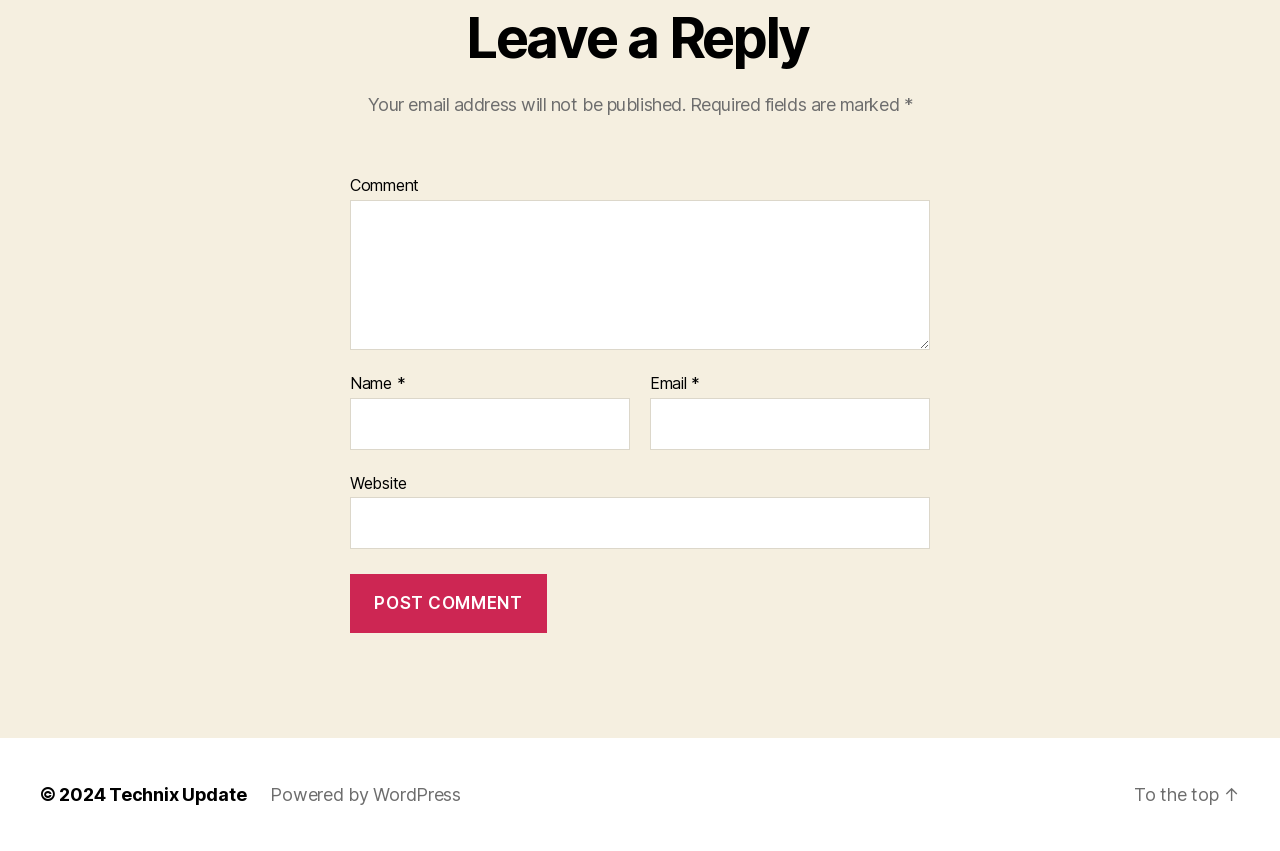Determine the bounding box coordinates for the clickable element to execute this instruction: "enter your name". Provide the coordinates as four float numbers between 0 and 1, i.e., [left, top, right, bottom].

[0.273, 0.467, 0.492, 0.528]